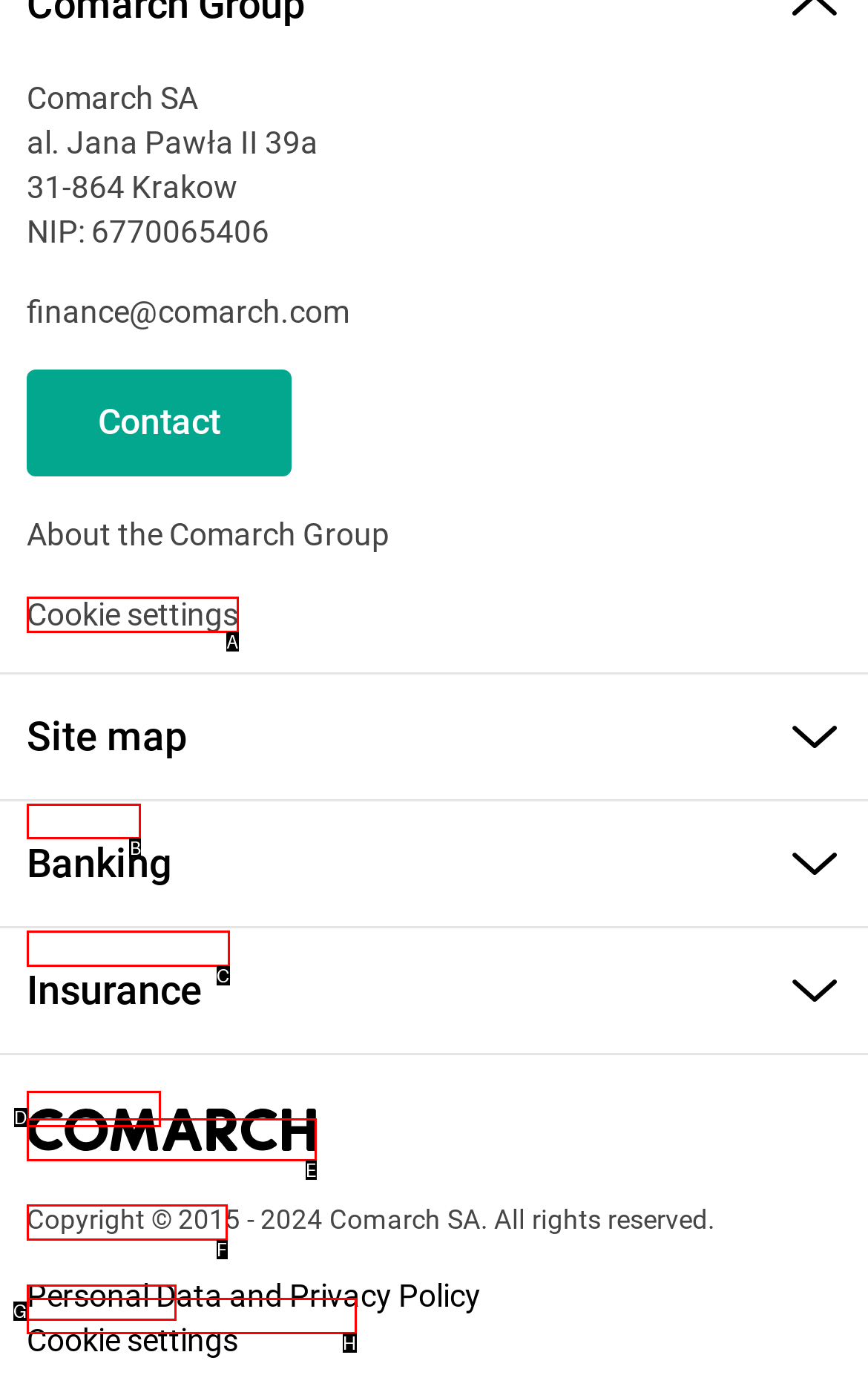Select the HTML element that needs to be clicked to perform the task: Go to Banking. Reply with the letter of the chosen option.

B